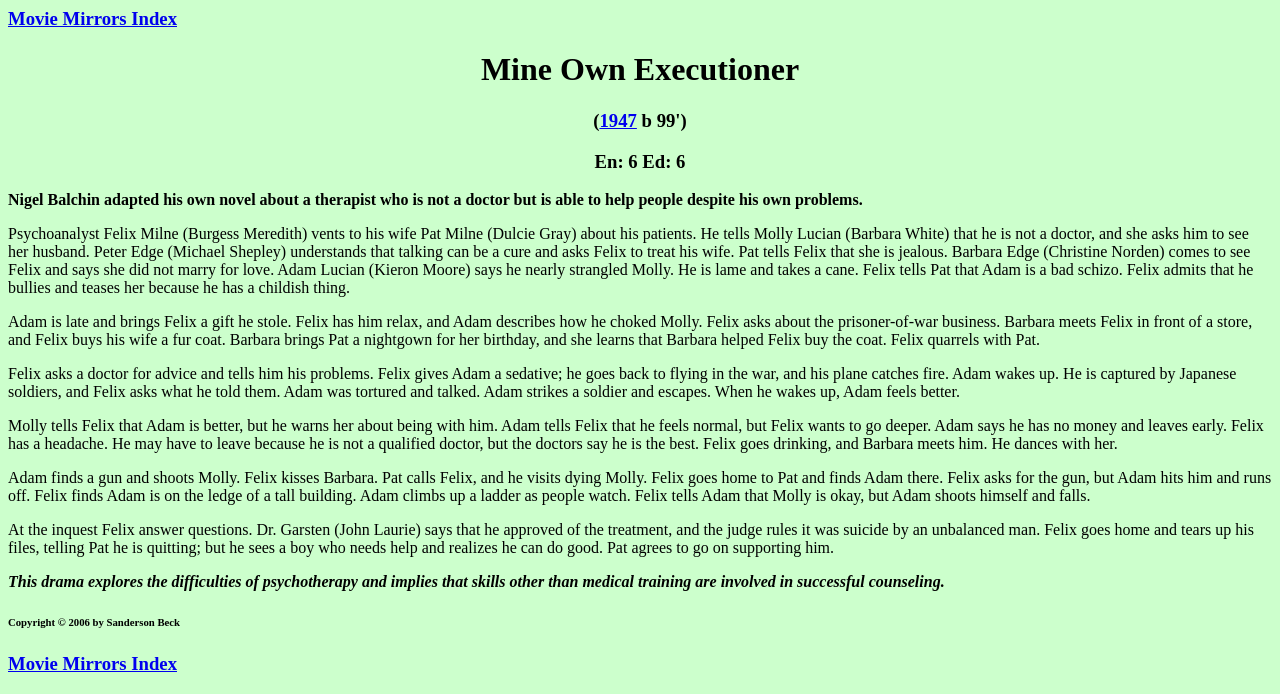Please locate and retrieve the main header text of the webpage.

Mine Own Executioner